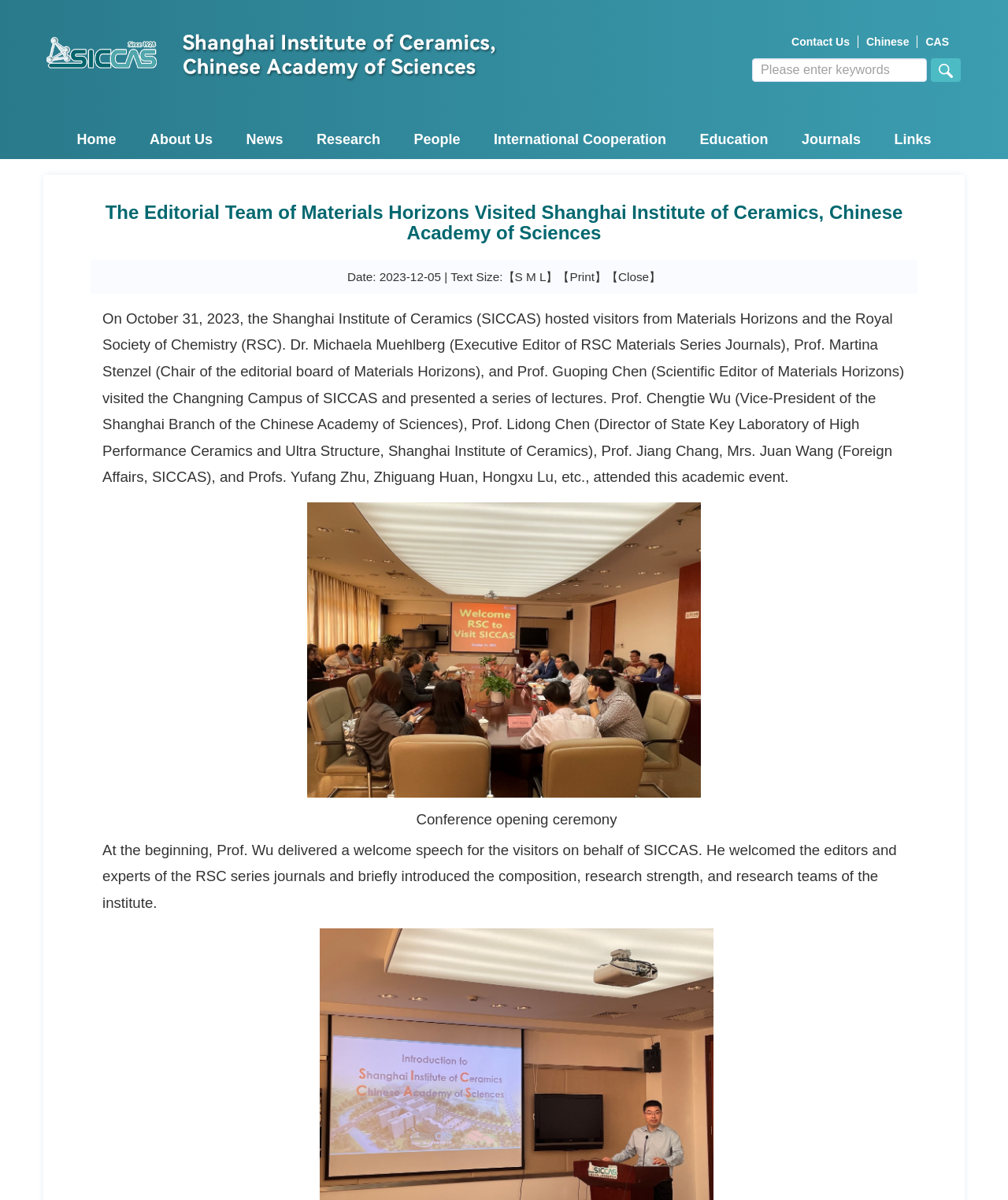Please identify the bounding box coordinates of where to click in order to follow the instruction: "Click the 'Contact Us' link".

[0.777, 0.03, 0.852, 0.04]